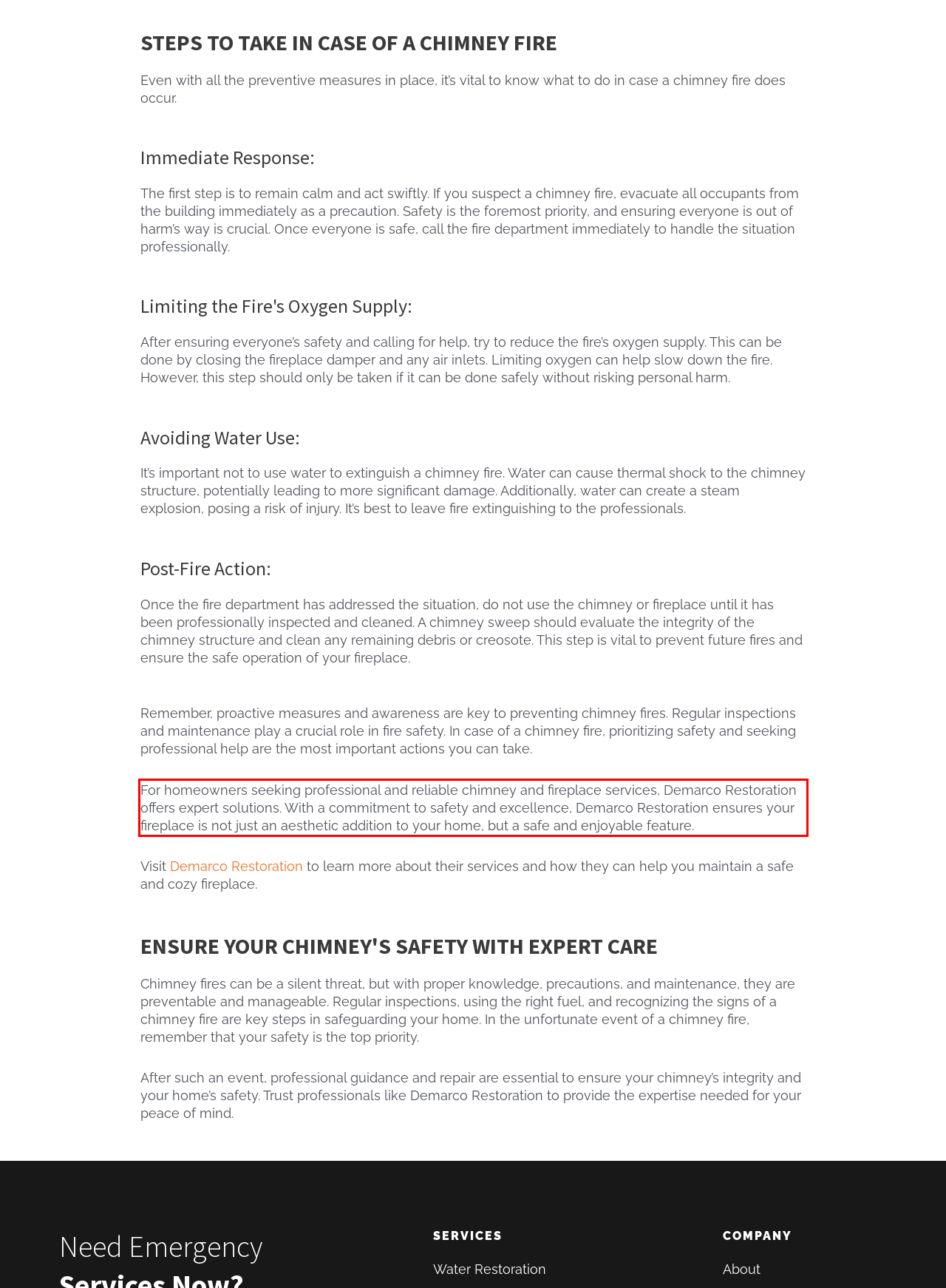Identify the red bounding box in the webpage screenshot and perform OCR to generate the text content enclosed.

For homeowners seeking professional and reliable chimney and fireplace services, Demarco Restoration offers expert solutions. With a commitment to safety and excellence, Demarco Restoration ensures your fireplace is not just an aesthetic addition to your home, but a safe and enjoyable feature.